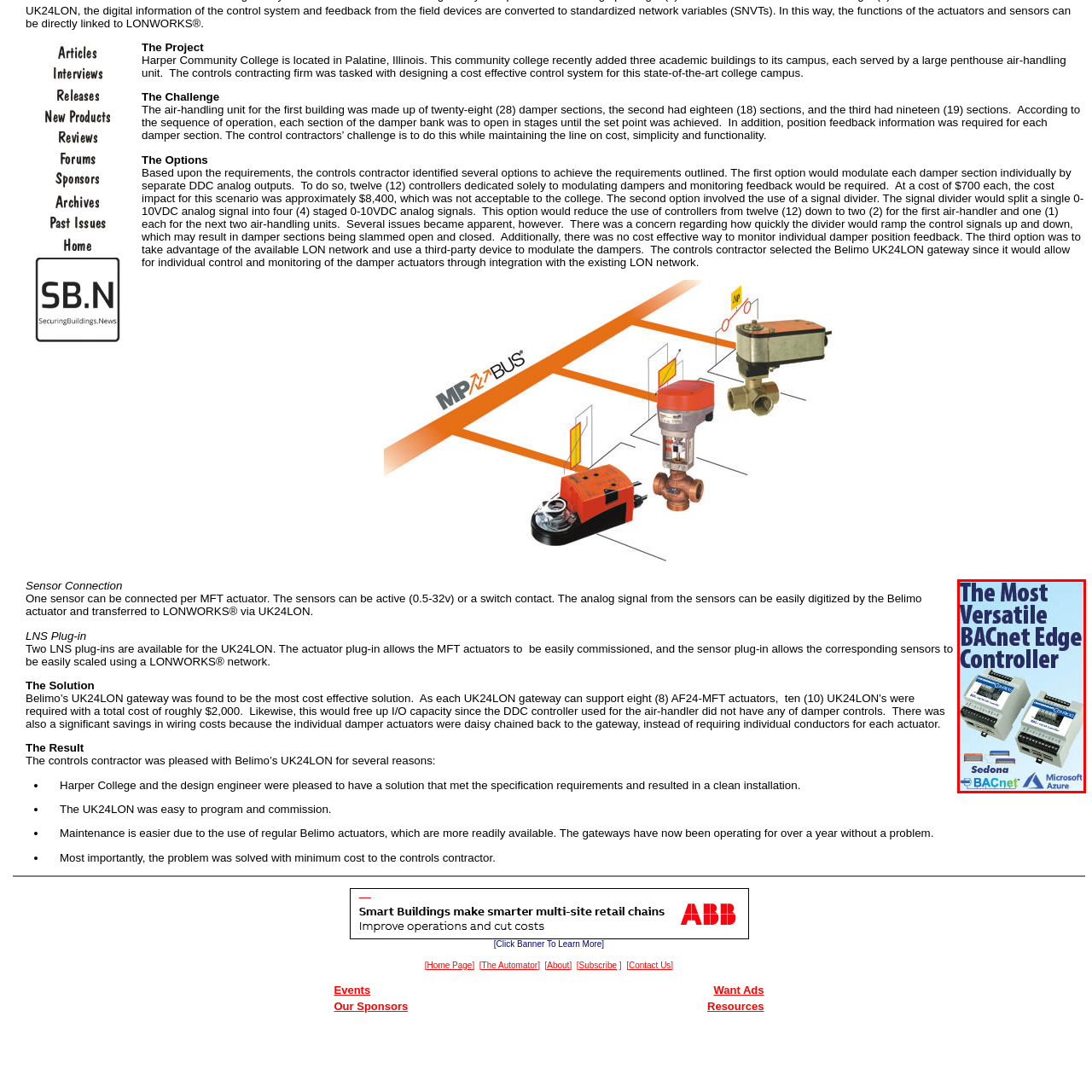How many edge controllers are displayed? Inspect the image encased in the red bounding box and answer using only one word or a brief phrase.

Two